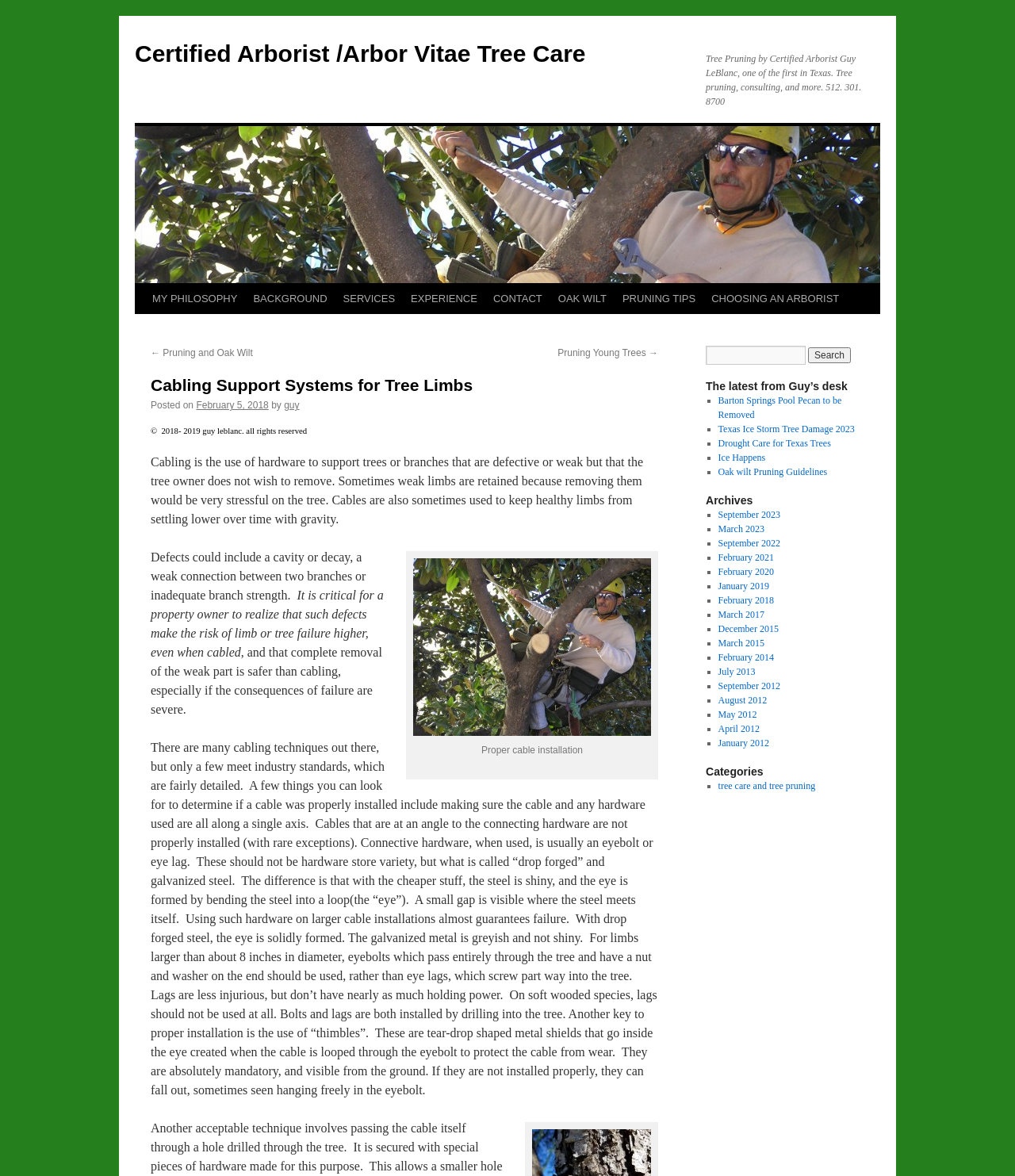What is the recommended type of hardware for larger cable installations?
Deliver a detailed and extensive answer to the question.

The webpage recommends using drop forged steel hardware for larger cable installations, as it is more reliable and has a higher holding power than other types of hardware. This is evident from the text 'With drop forged steel, the eye is solidly formed...'.